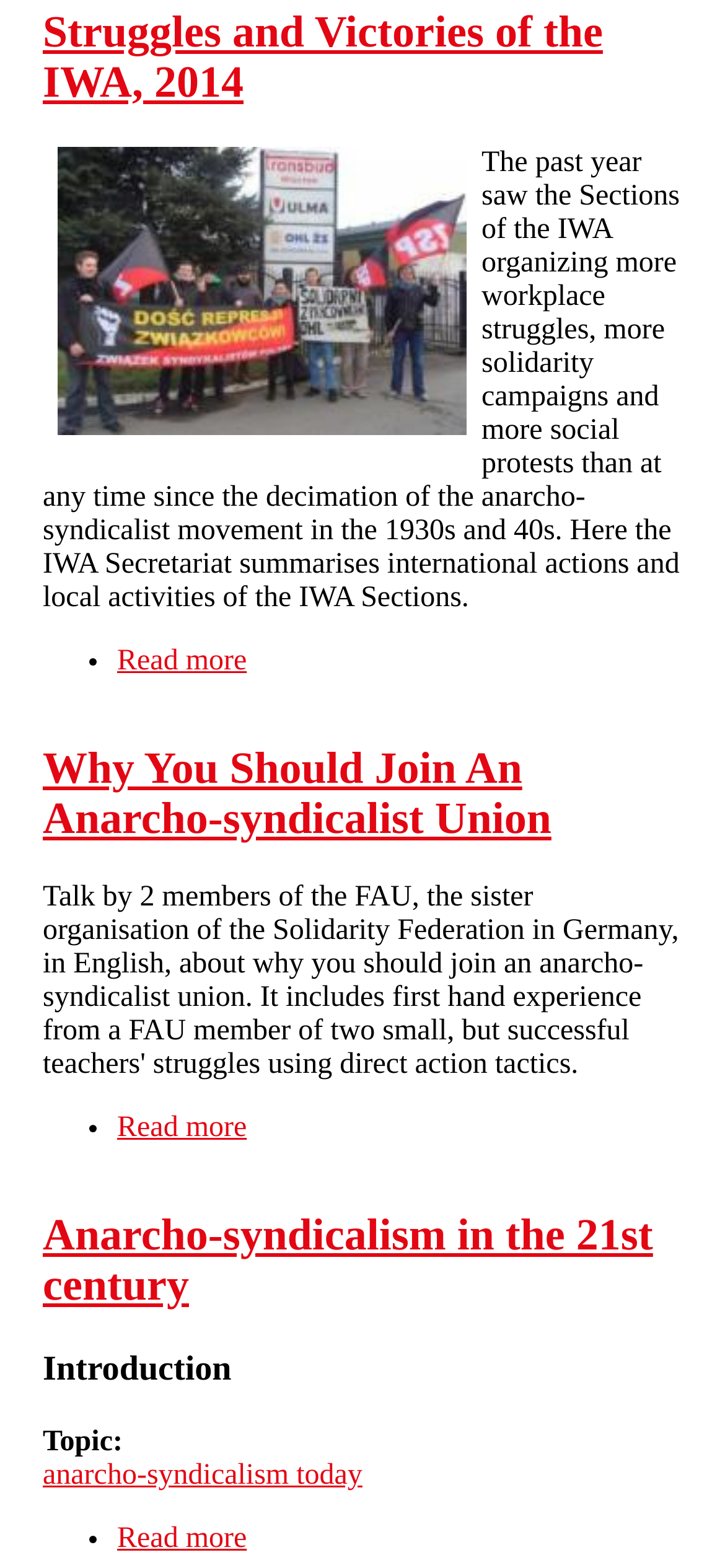Respond with a single word or phrase to the following question:
What is the topic mentioned in the last article?

anarcho-syndicalism today